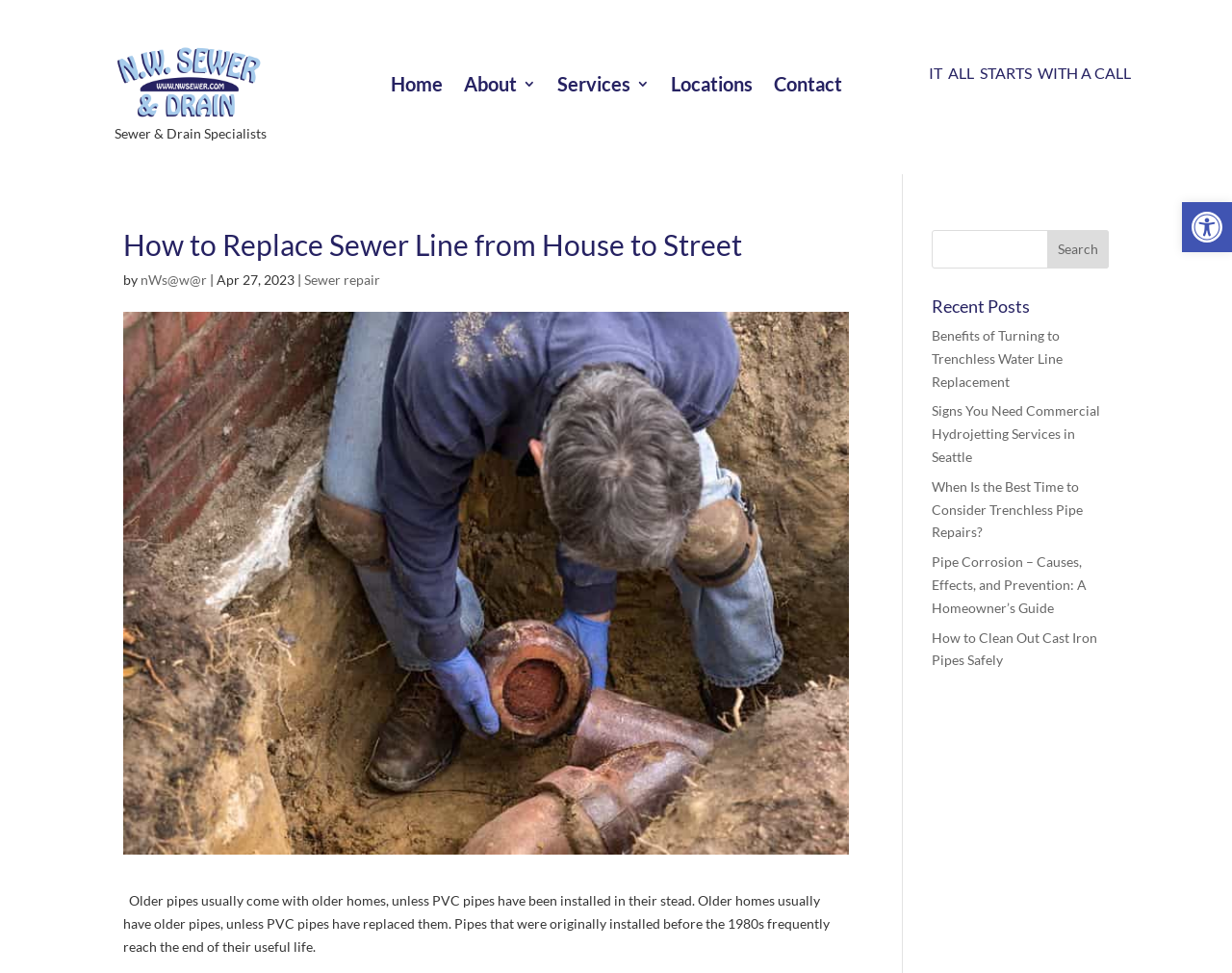Predict the bounding box of the UI element that fits this description: "name="s"".

[0.756, 0.236, 0.9, 0.276]